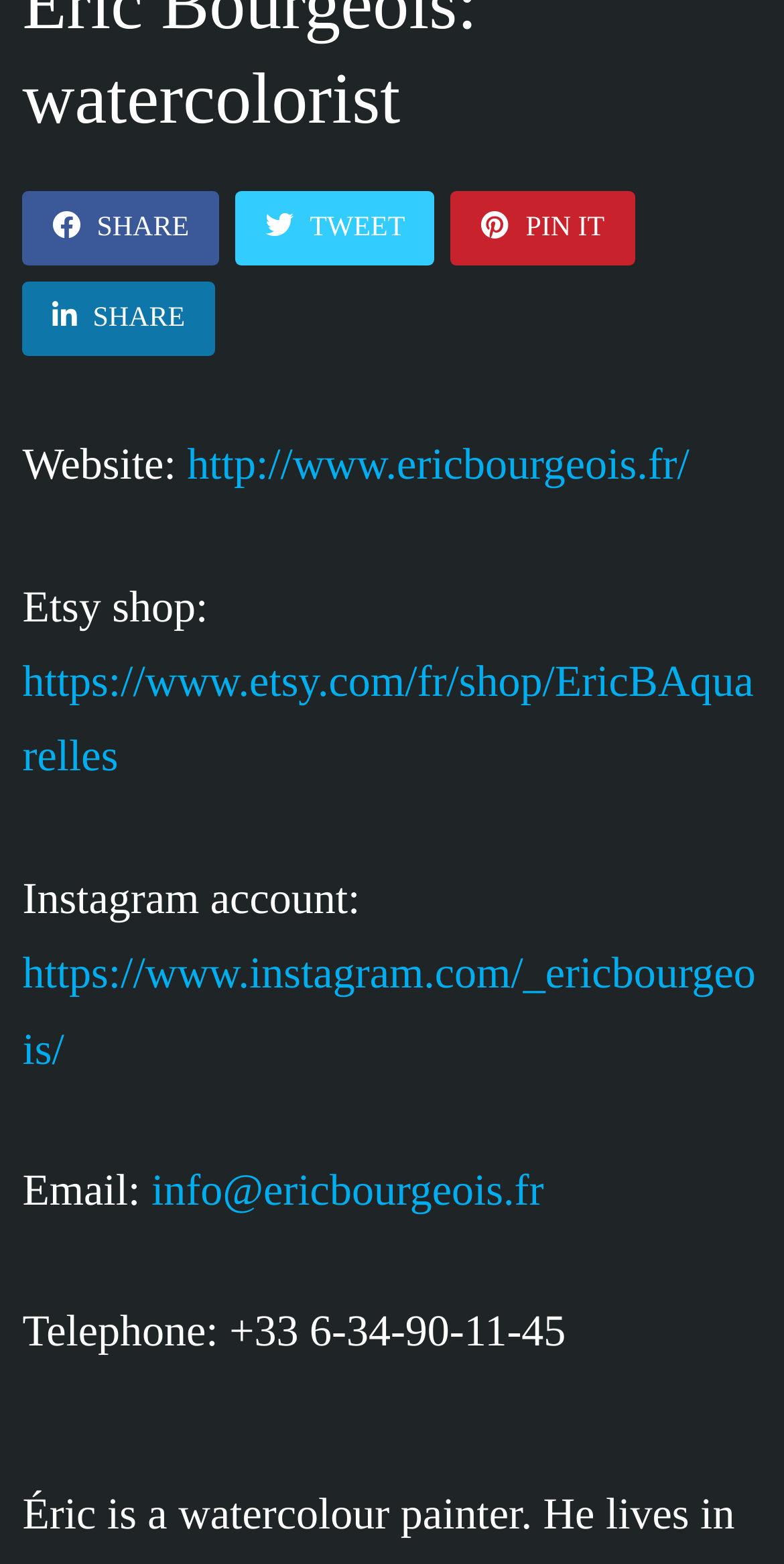What is the email address of Eric Bourgeois?
Carefully analyze the image and provide a detailed answer to the question.

I found the answer by looking at the link next to the 'Email:' label, which is 'info@ericbourgeois.fr'. This is likely the email address of Eric Bourgeois.